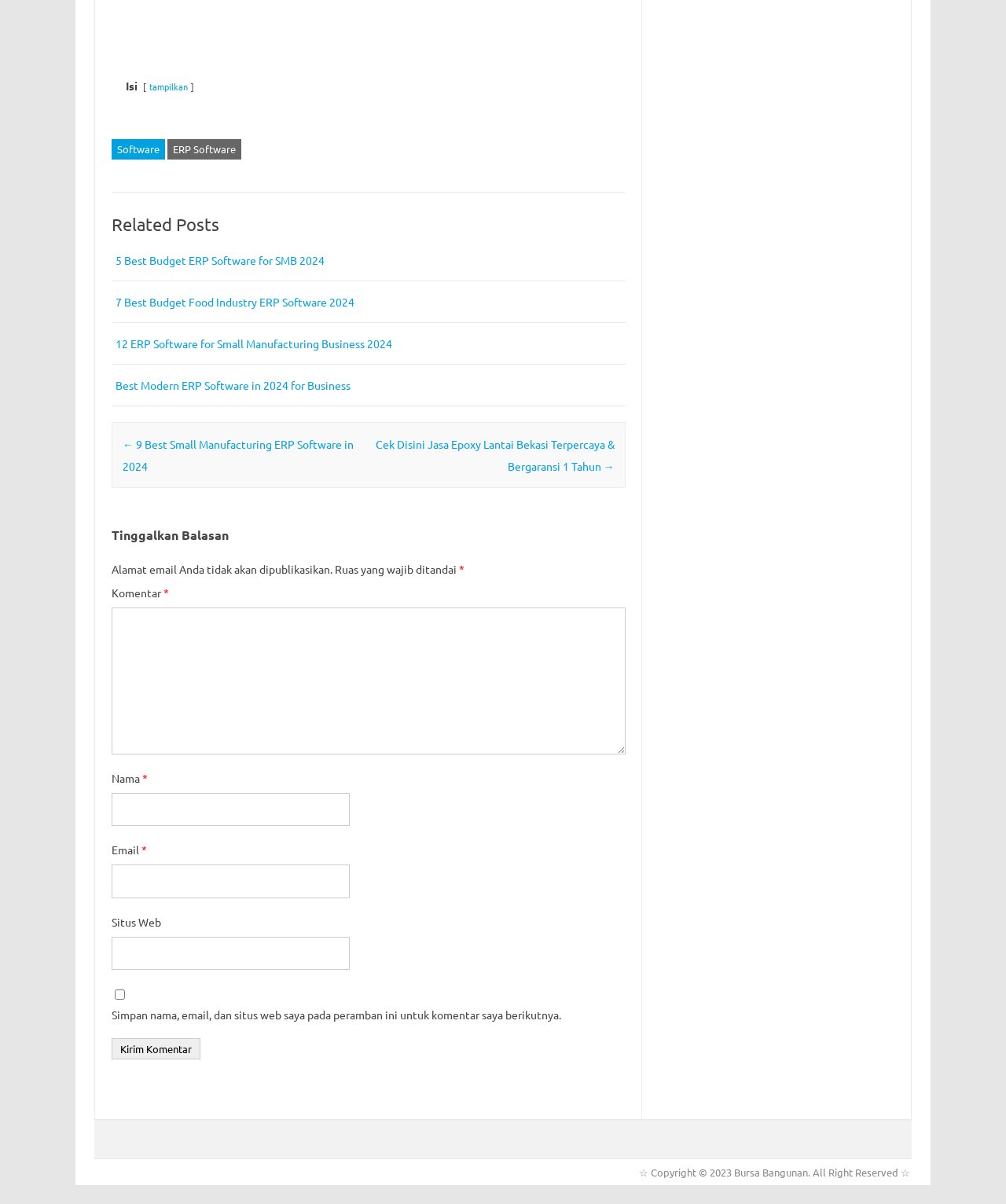Reply to the question with a brief word or phrase: What is the category of ERP software mentioned?

Budget ERP Software